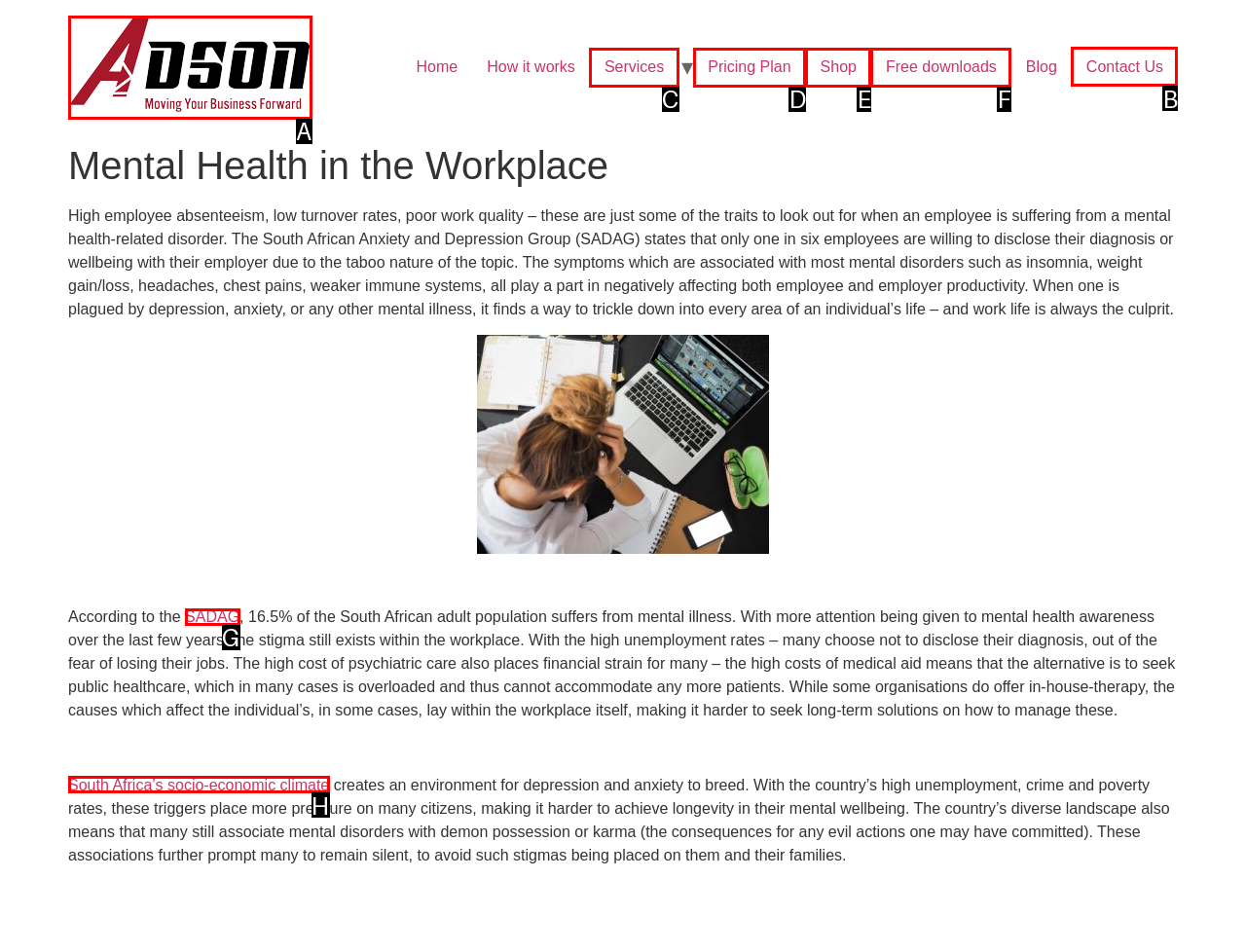Please indicate which HTML element to click in order to fulfill the following task: Go to the 'Contact Us' page Respond with the letter of the chosen option.

B